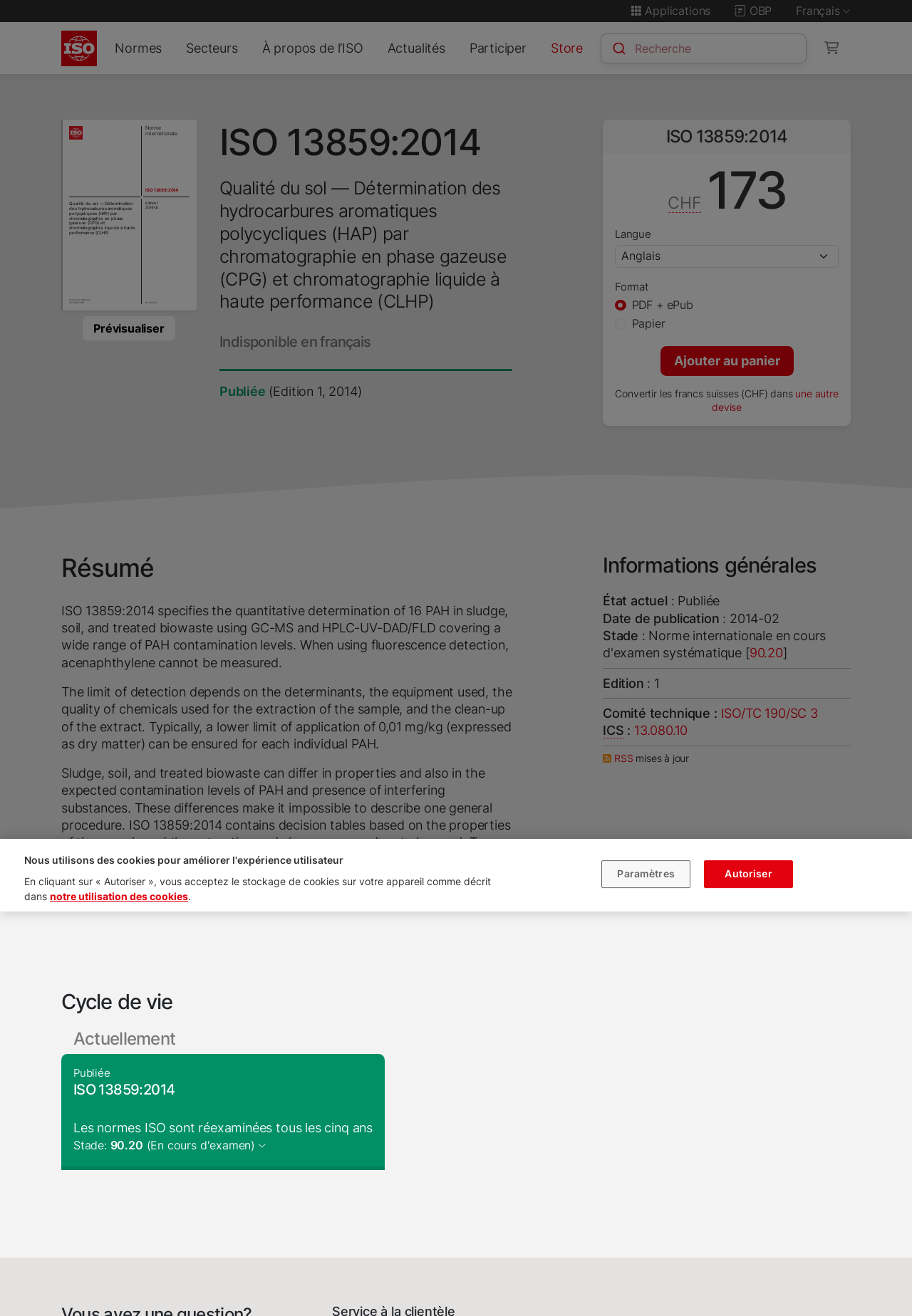Please determine the bounding box coordinates of the element to click on in order to accomplish the following task: "Select a language from the dropdown menu". Ensure the coordinates are four float numbers ranging from 0 to 1, i.e., [left, top, right, bottom].

[0.674, 0.186, 0.92, 0.203]